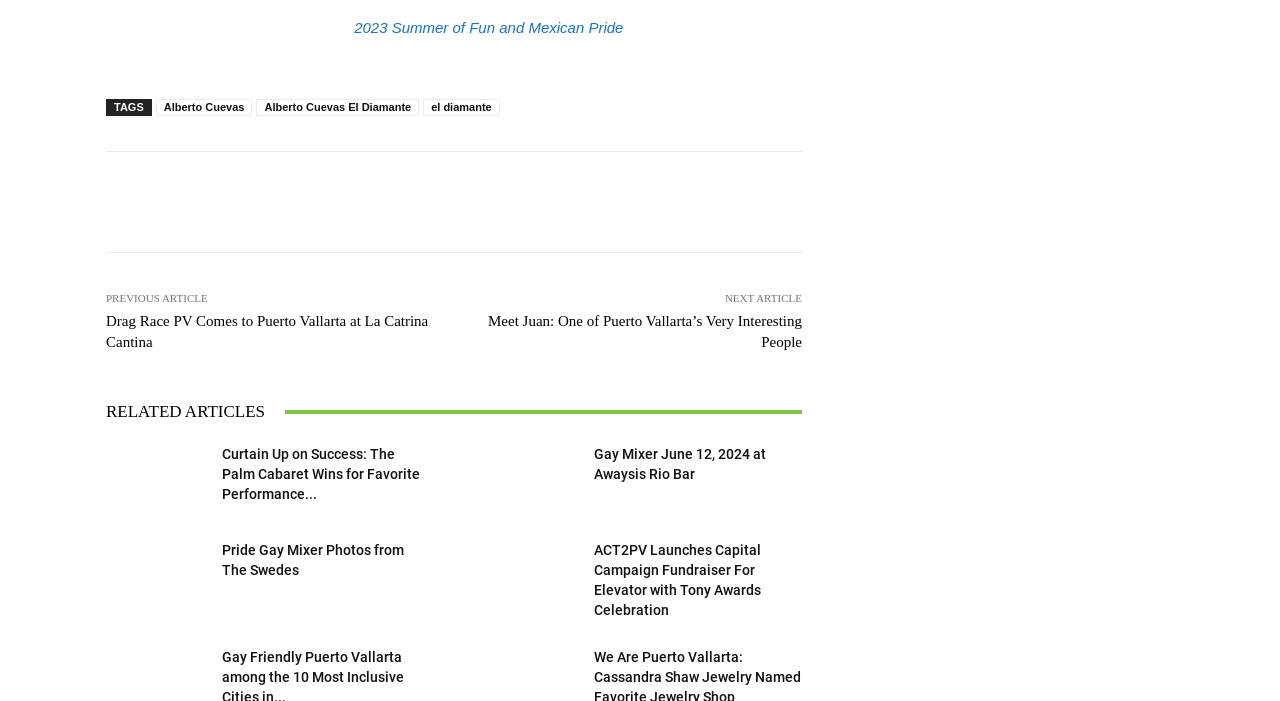Pinpoint the bounding box coordinates of the element to be clicked to execute the instruction: "View the related article 'Curtain Up on Success: The Palm Cabaret Wins for Favorite Performance...'".

[0.173, 0.636, 0.328, 0.716]